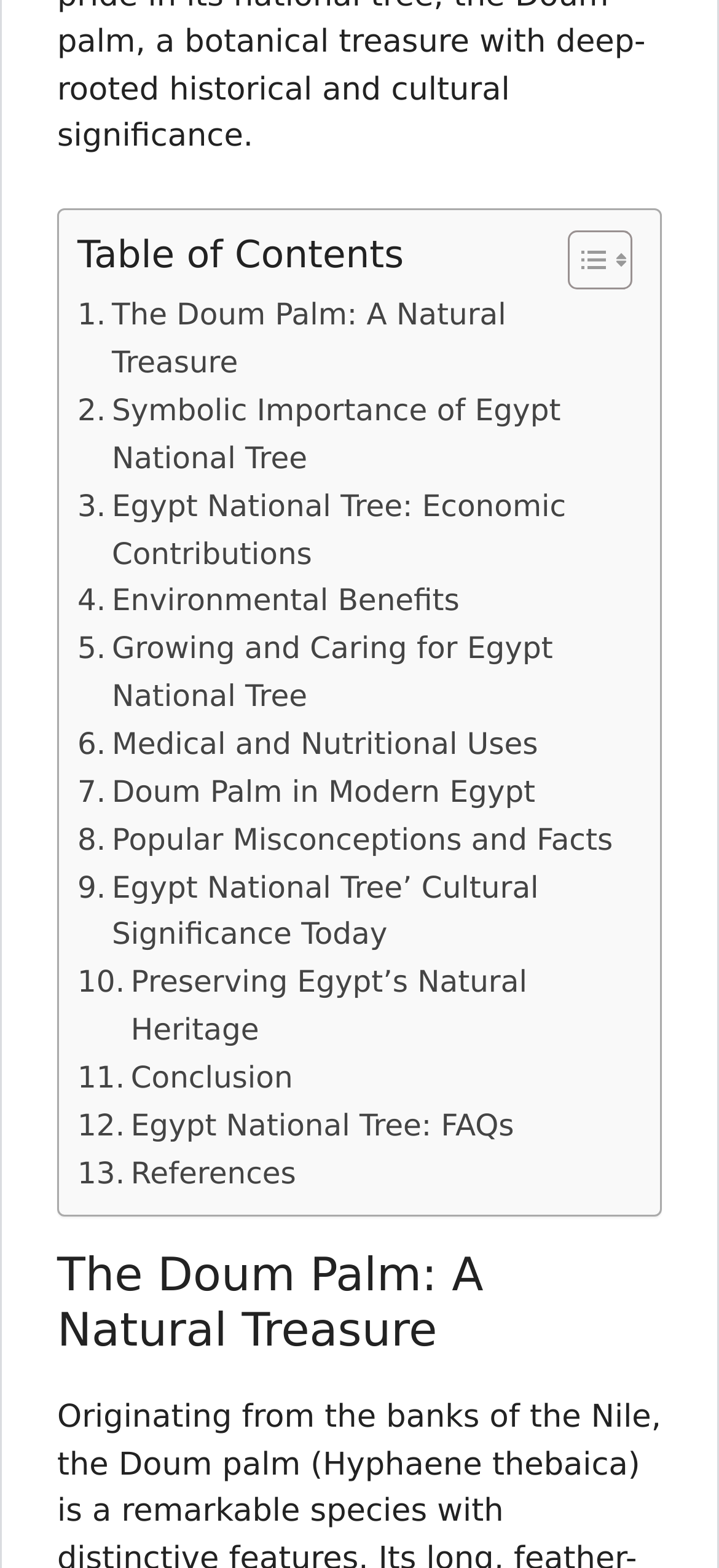Given the element description "Environmental Benefits", identify the bounding box of the corresponding UI element.

[0.108, 0.368, 0.639, 0.399]